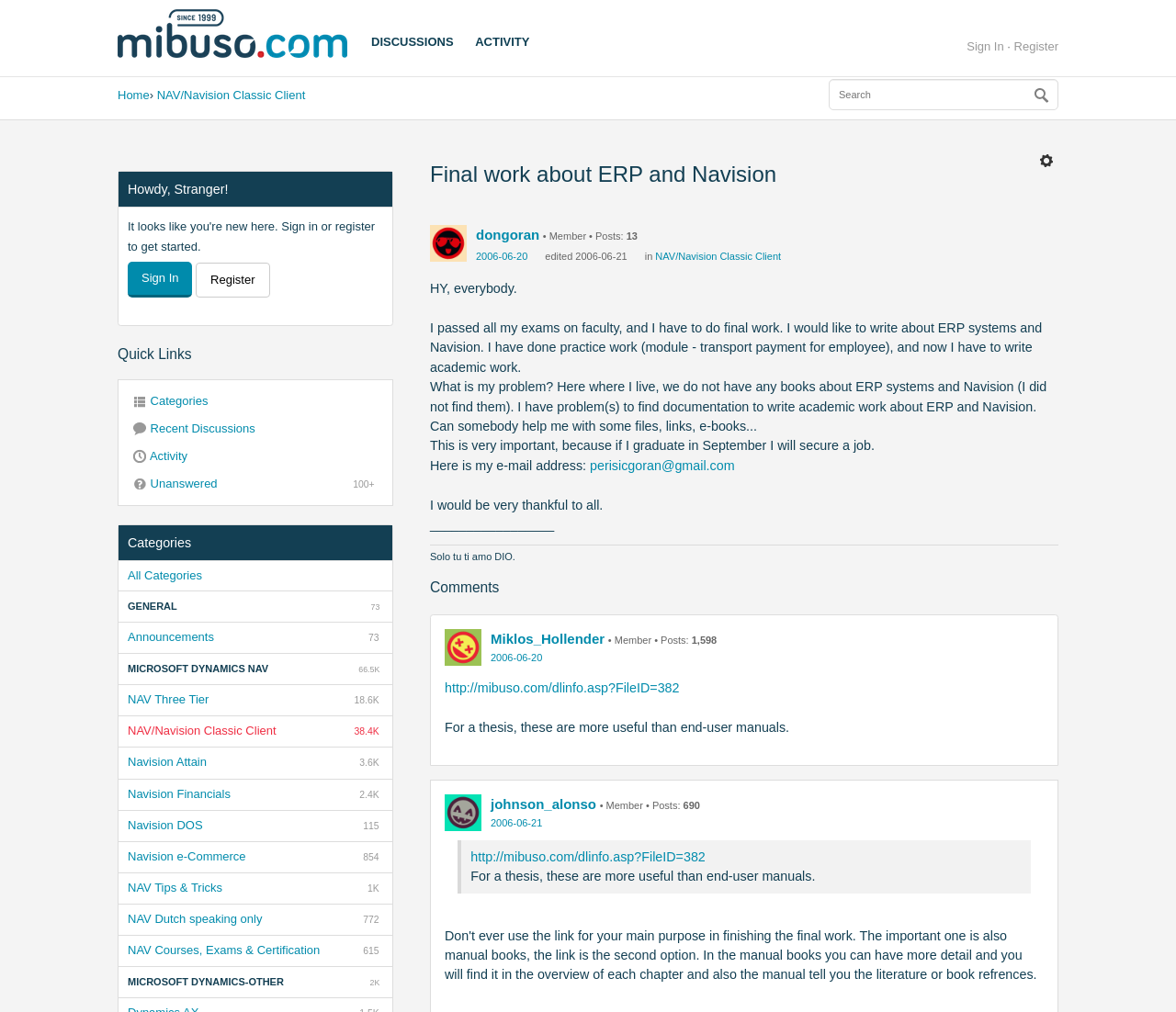Illustrate the webpage thoroughly, mentioning all important details.

This webpage appears to be a forum or discussion board, specifically a post titled "Final work about ERP and Navision" on a website called mibuso.com. At the top of the page, there is a navigation menu with links to "DISCUSSIONS", "ACTIVITY", and "Sign In" or "Register" options. There is also a search box and a button to search.

Below the navigation menu, there is a heading that reads "Howdy, Stranger!" followed by links to "Sign In Now" and "Register Now". On the left side of the page, there is a navigation section titled "Quick Links" with links to "Categories", "Recent Discussions", "Activity", and "Unanswered 100+".

The main content of the page is a post by a user named "dongoran" who is seeking help with finding resources for their final work on ERP systems and Navision. The post is divided into paragraphs, and the user explains their situation and asks for assistance in finding documentation, books, or online resources. The user also provides their email address and expresses gratitude in advance for any help.

Below the post, there is a section titled "Comments" where other users can respond to the original post. There is also a button to add a new comment.

On the right side of the page, there are various links and categories related to Microsoft Dynamics NAV, including "NAV/Navision Classic Client", "NAV Three Tier", "NAV/Navision Attain", and others, each with a number of discussions associated with it.